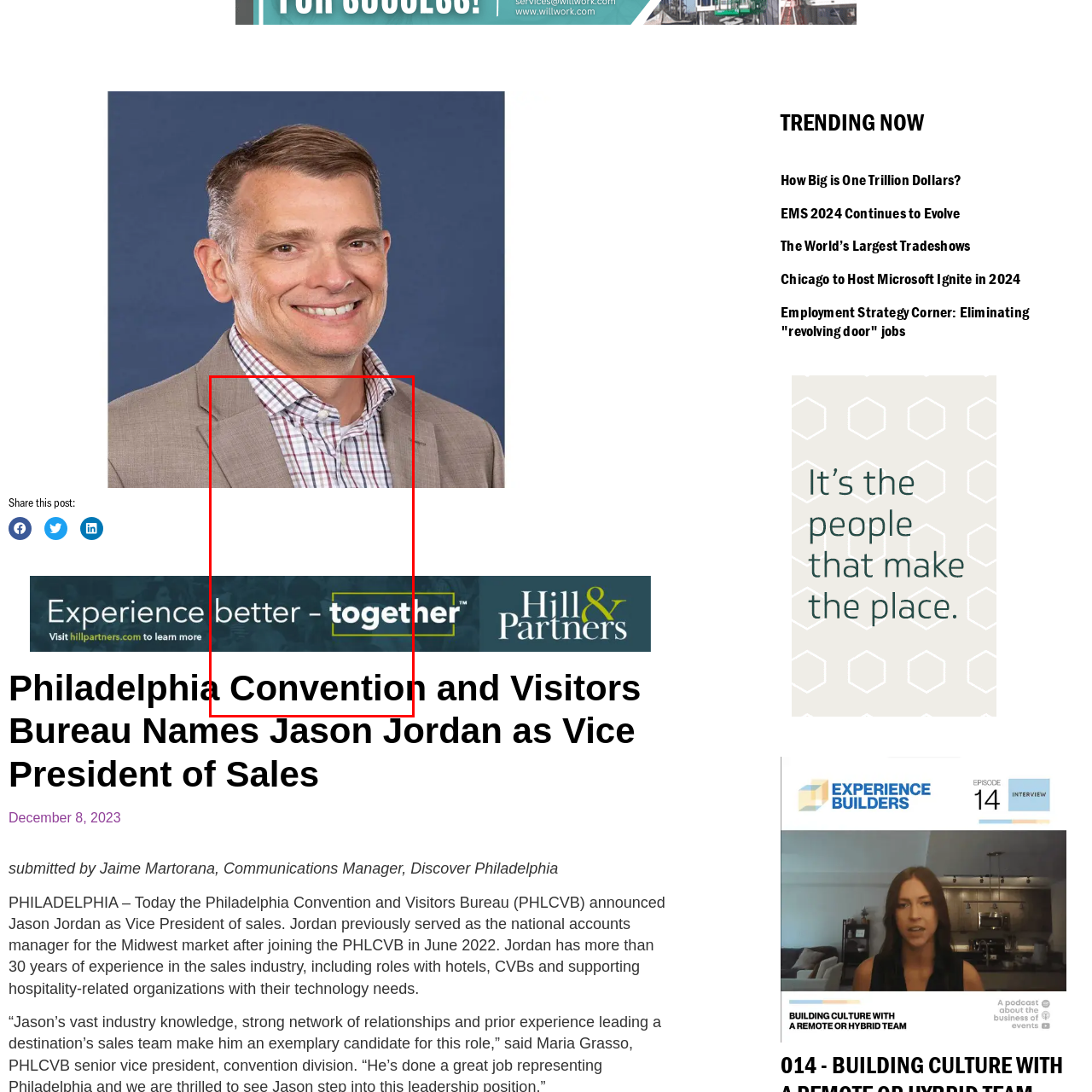Explain in detail what is happening in the image that is surrounded by the red box.

The image features a close-up of a man wearing a plaid shirt beneath a light-colored blazer, possibly indicative of a professional or business setting. The background includes a banner that reads "better - together," suggesting themes of collaboration and partnership. This visual aligns with the announcement of Jason Jordan being appointed as Vice President of Sales at the Philadelphia Convention and Visitors Bureau, highlighting the organization’s commitment to enhancing its leadership and community engagement in the tourism and hospitality sector.